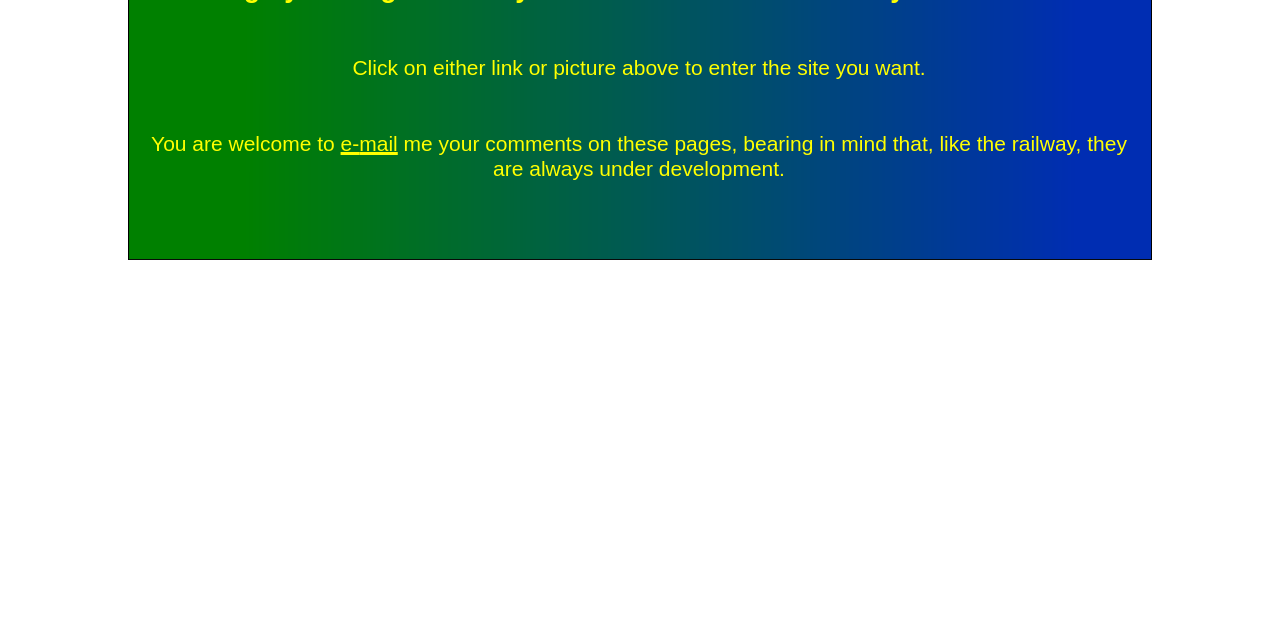Identify the bounding box coordinates for the UI element that matches this description: "title="PHLR Home Page"".

[0.1, 0.384, 0.9, 0.411]